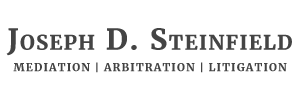Please answer the following query using a single word or phrase: 
What areas of legal practice does Joseph D. Steinfield specialize in?

Mediation, Arbitration, Litigation